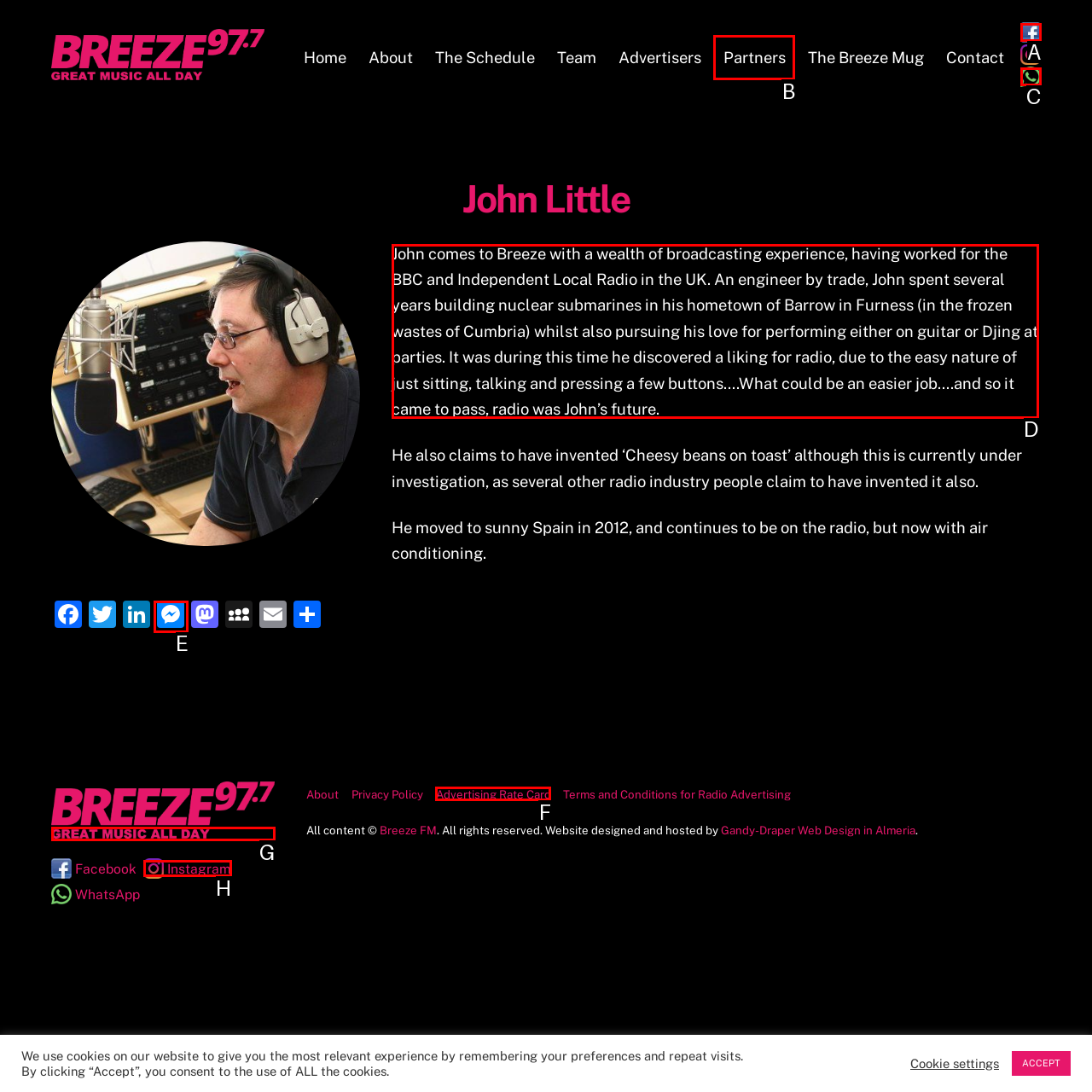Identify which HTML element to click to fulfill the following task: Read about John Little's experience. Provide your response using the letter of the correct choice.

D